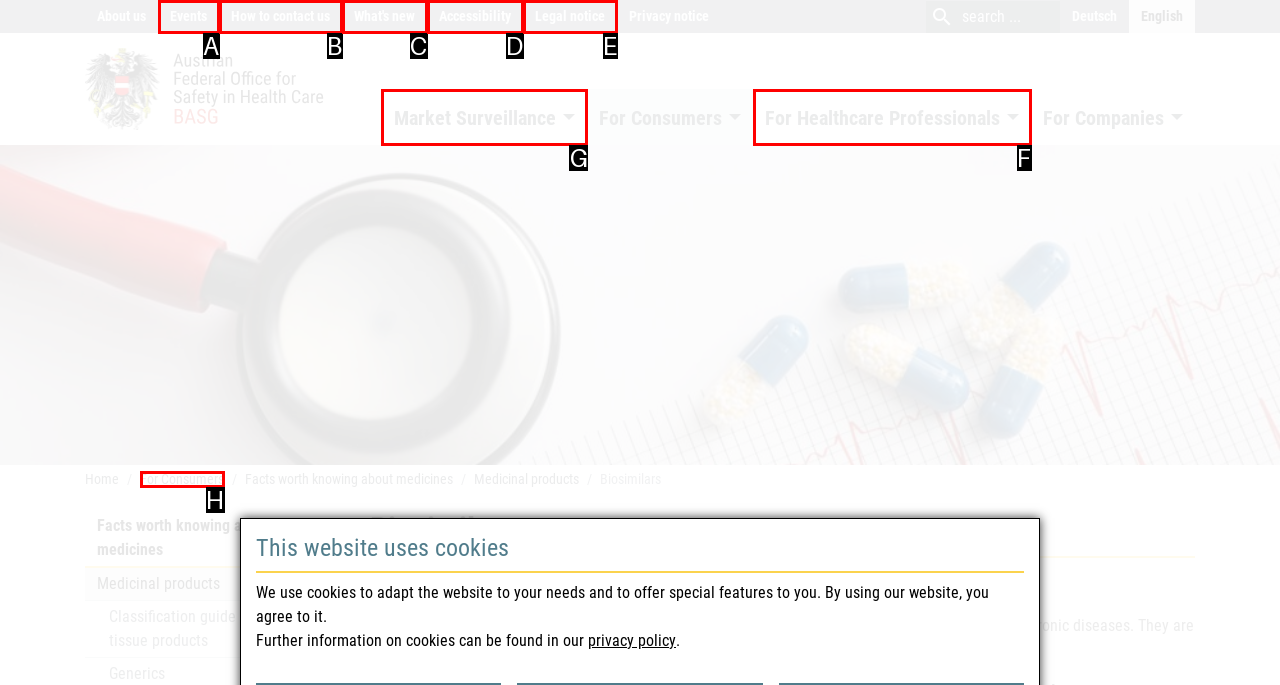Which UI element should you click on to achieve the following task: Click on Market Surveillance? Provide the letter of the correct option.

G